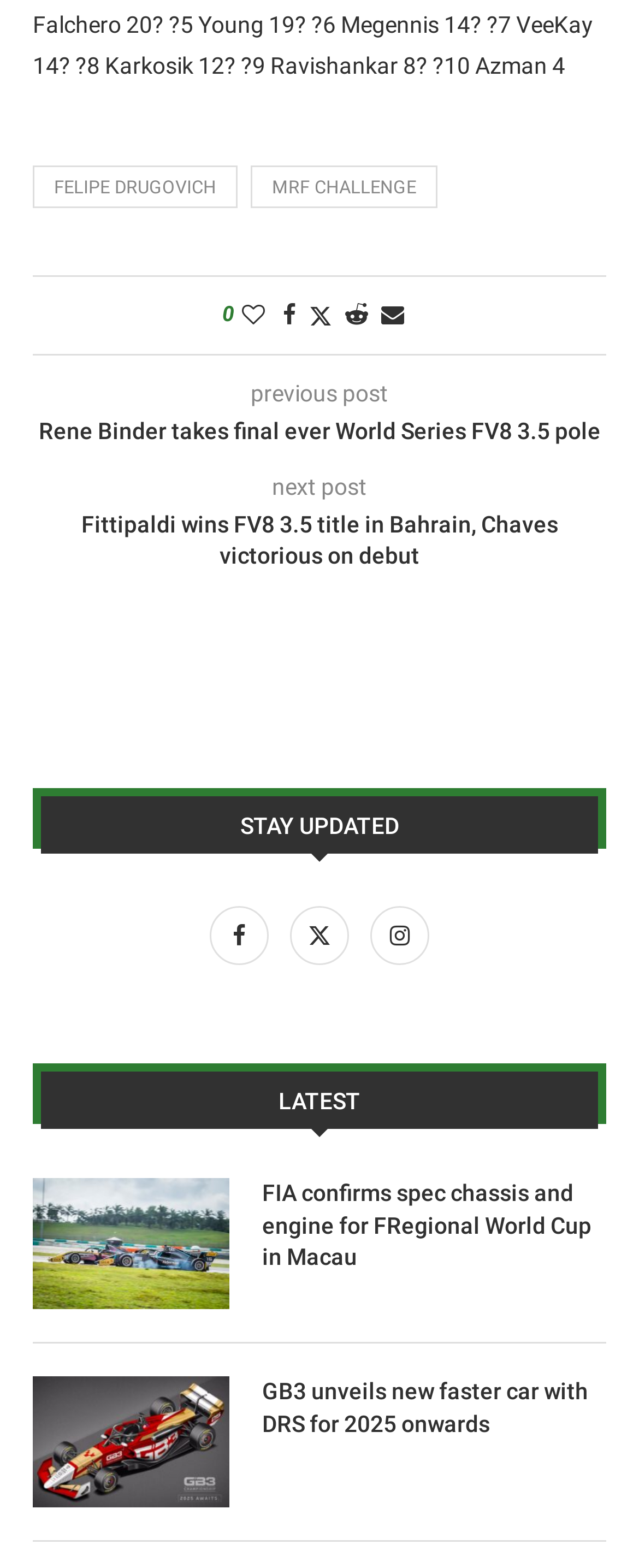How can users share the current post?
From the image, respond with a single word or phrase.

Via Facebook, Twitter, Reddit, or Email